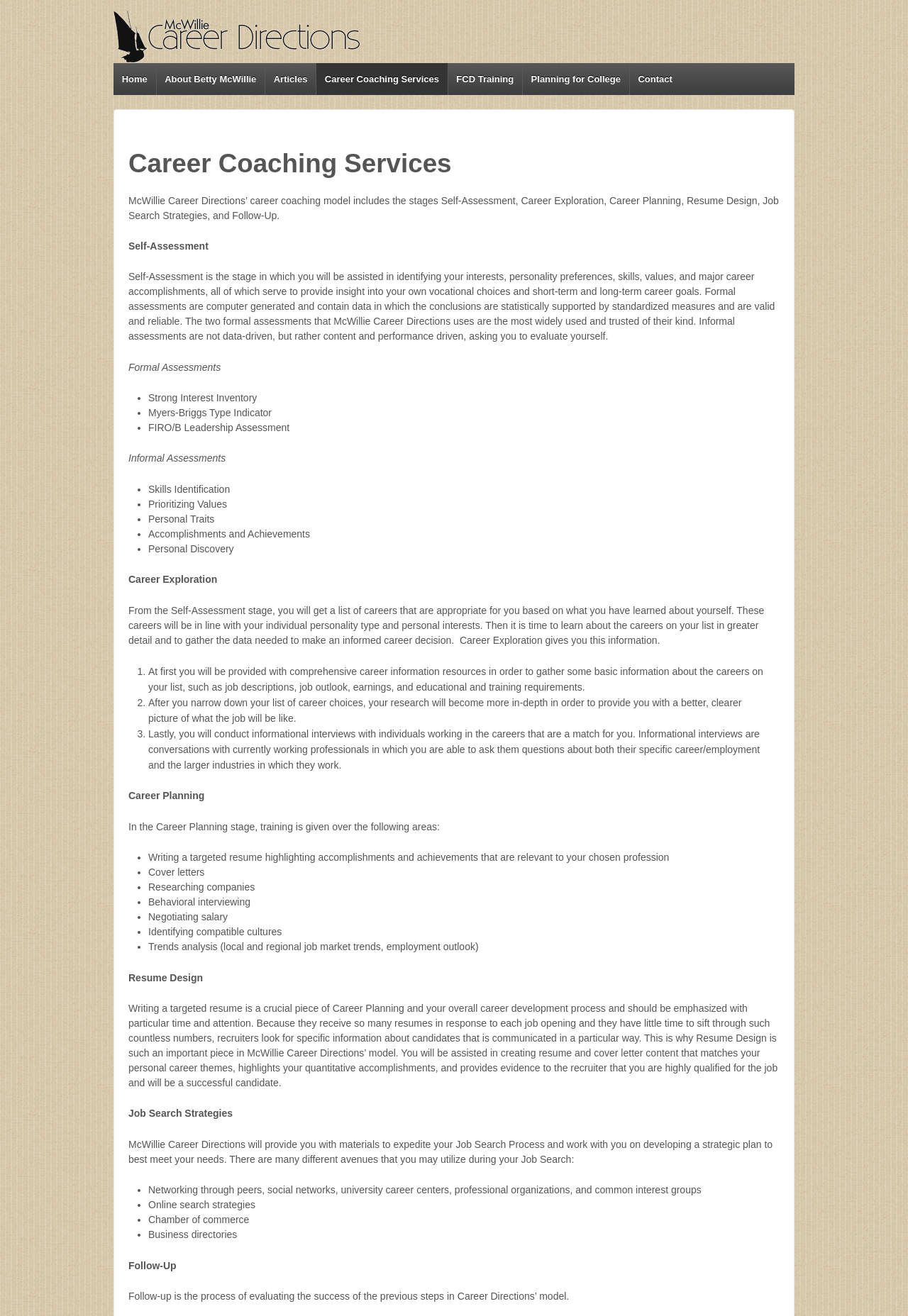What is the purpose of the Follow-Up stage?
Please craft a detailed and exhaustive response to the question.

The Follow-Up stage is the process of evaluating the success of the previous steps in Career Directions’ model, as stated on the webpage.